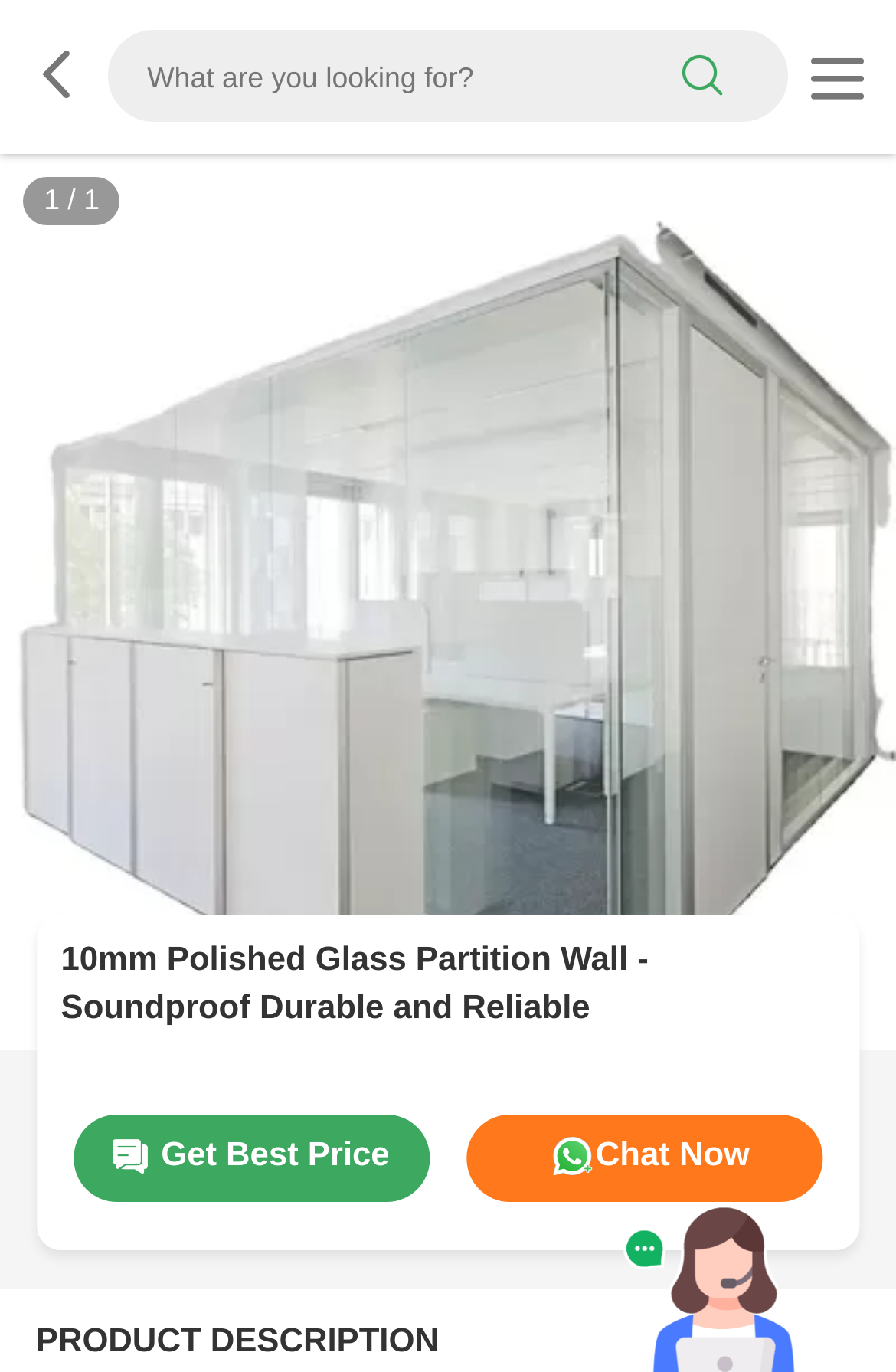Can you find and provide the main heading text of this webpage?

10mm Polished Glass Partition Wall - Soundproof Durable and Reliable